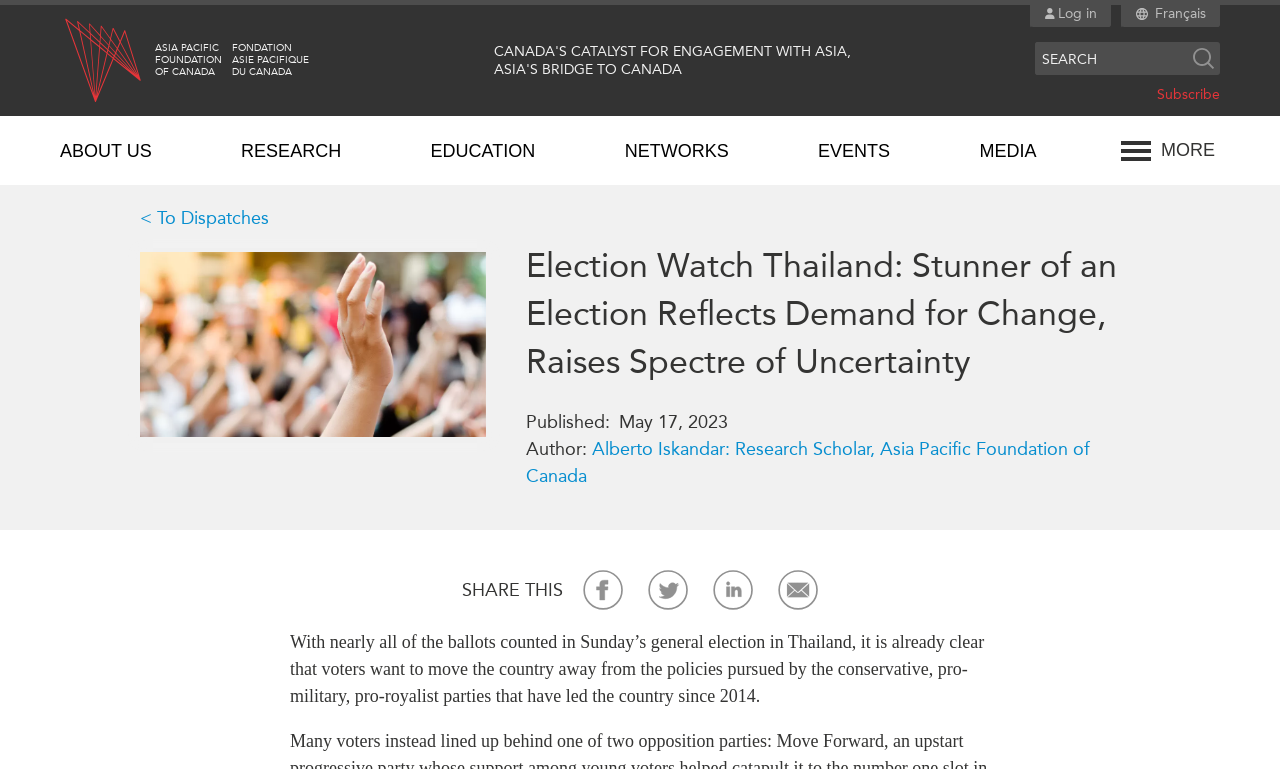Bounding box coordinates should be in the format (top-left x, top-left y, bottom-right x, bottom-right y) and all values should be floating point numbers between 0 and 1. Determine the bounding box coordinate for the UI element described as: APEC-Canada Growing Business Partnership (MSMEs)

[0.763, 0.381, 0.977, 0.433]